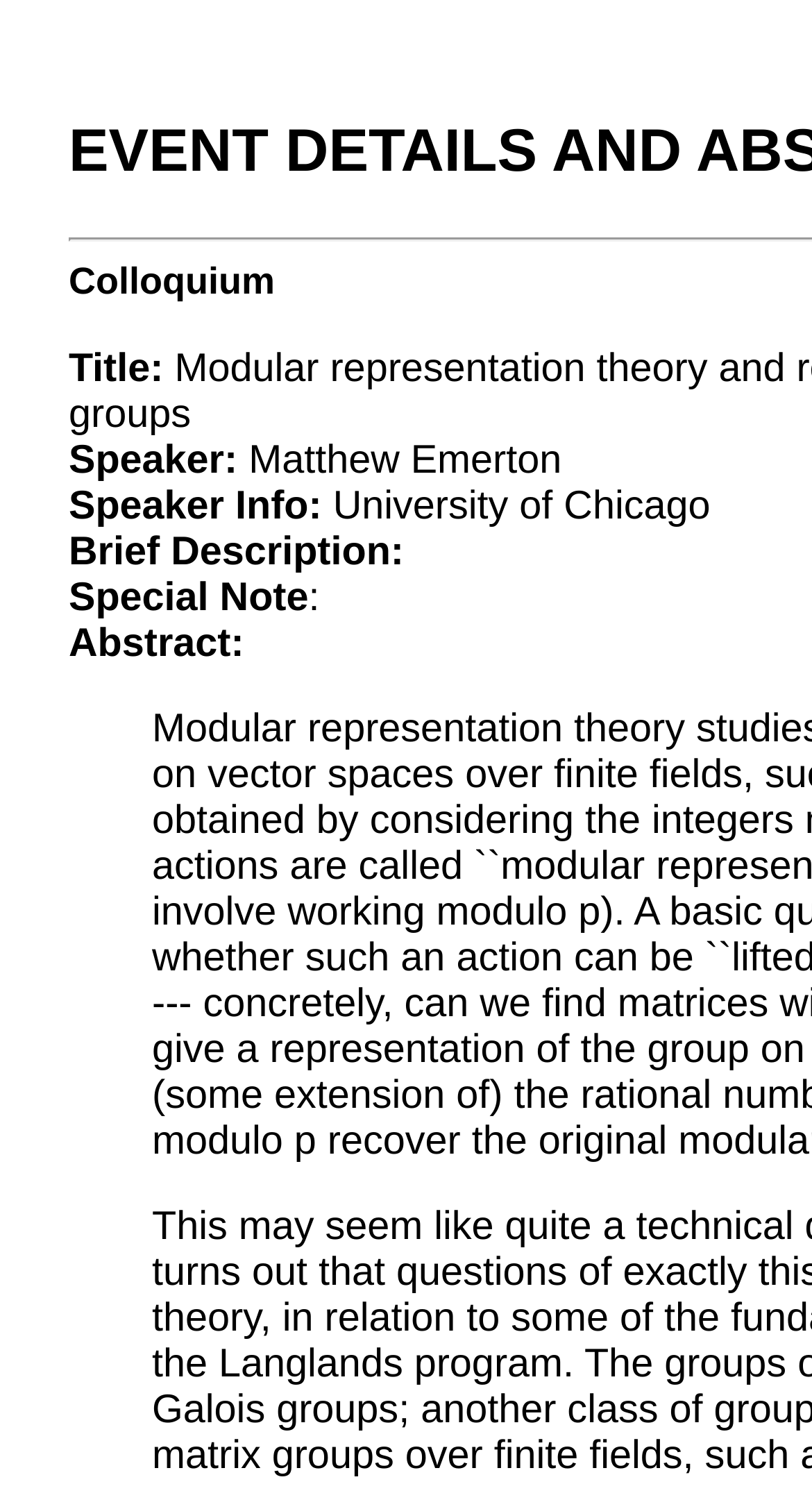What is the title of the colloquium?
Based on the screenshot, answer the question with a single word or phrase.

Not provided